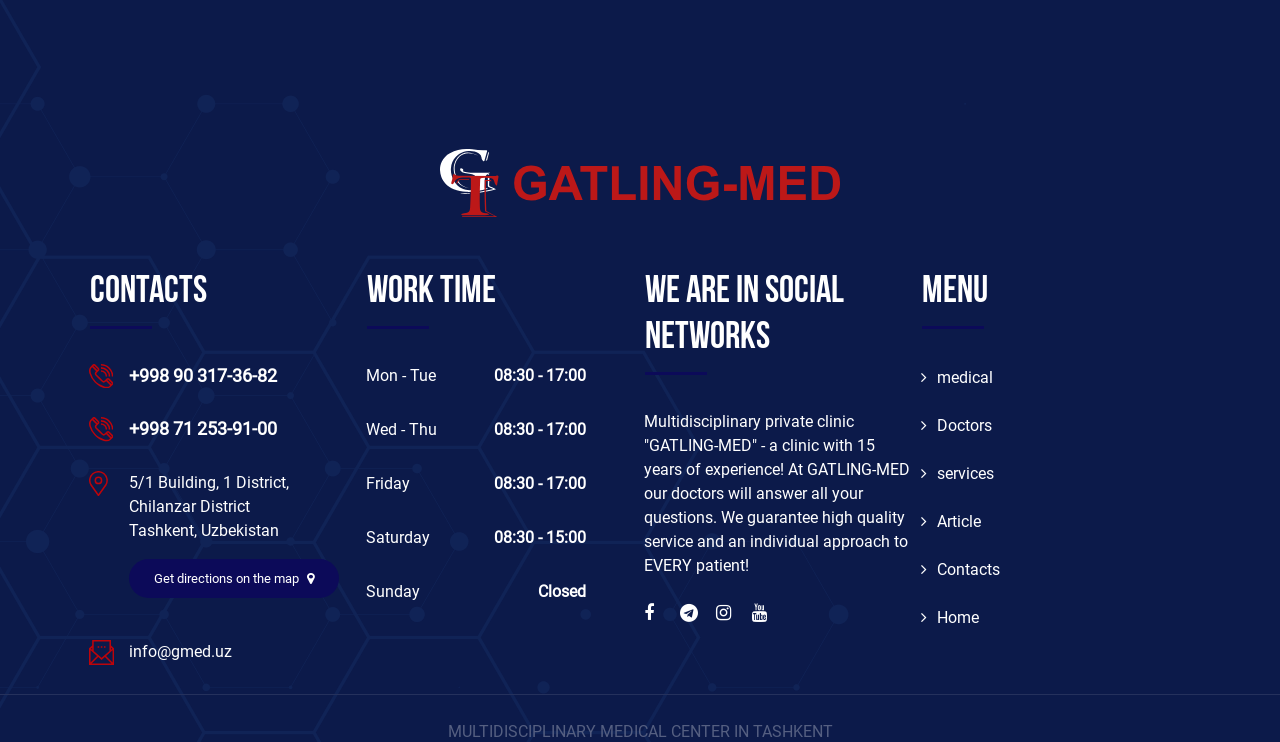Using the description: "Get directions on the map", identify the bounding box of the corresponding UI element in the screenshot.

[0.101, 0.753, 0.265, 0.806]